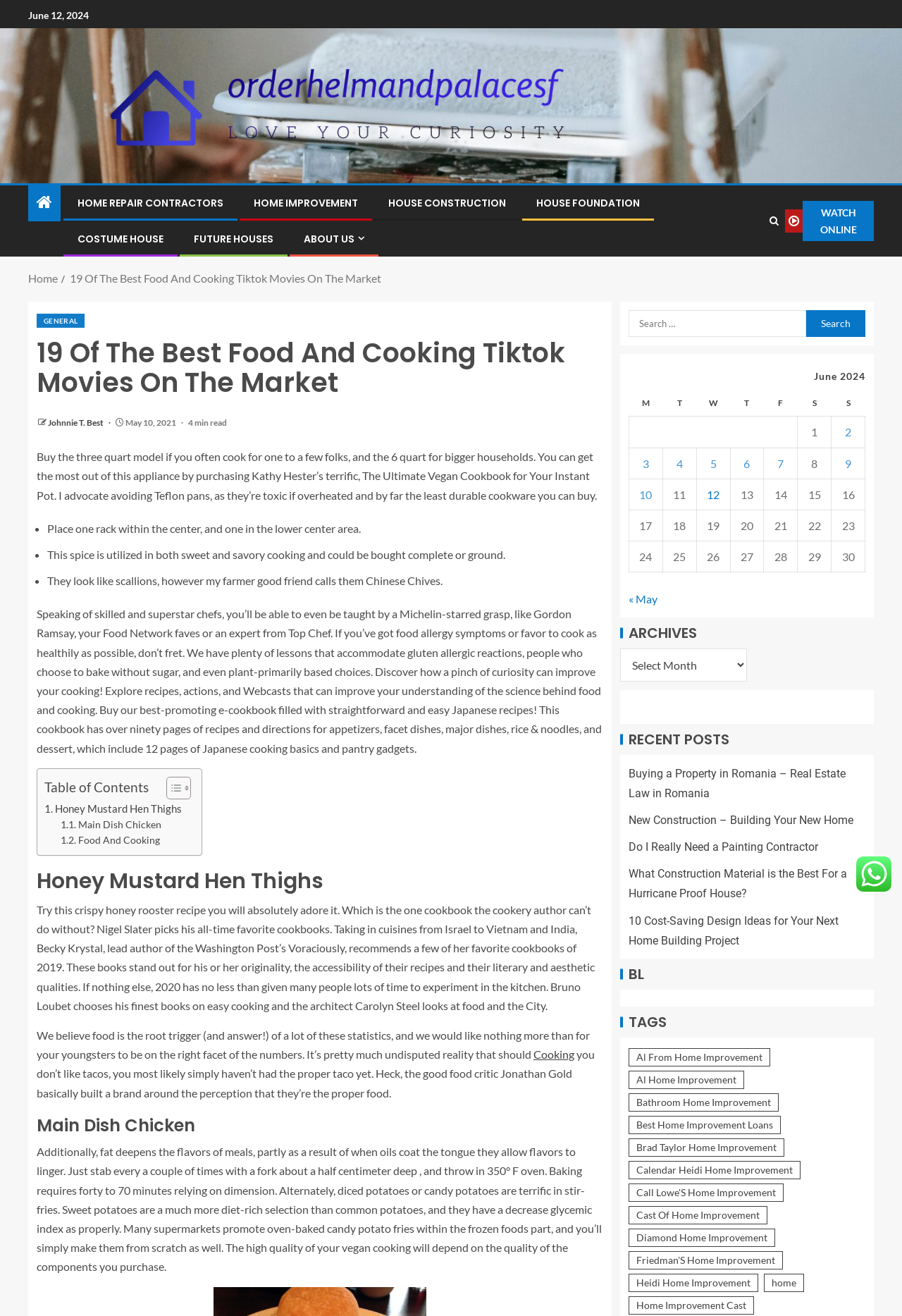Please locate the bounding box coordinates of the element that should be clicked to complete the given instruction: "Search for something in the search box".

[0.697, 0.236, 0.894, 0.256]